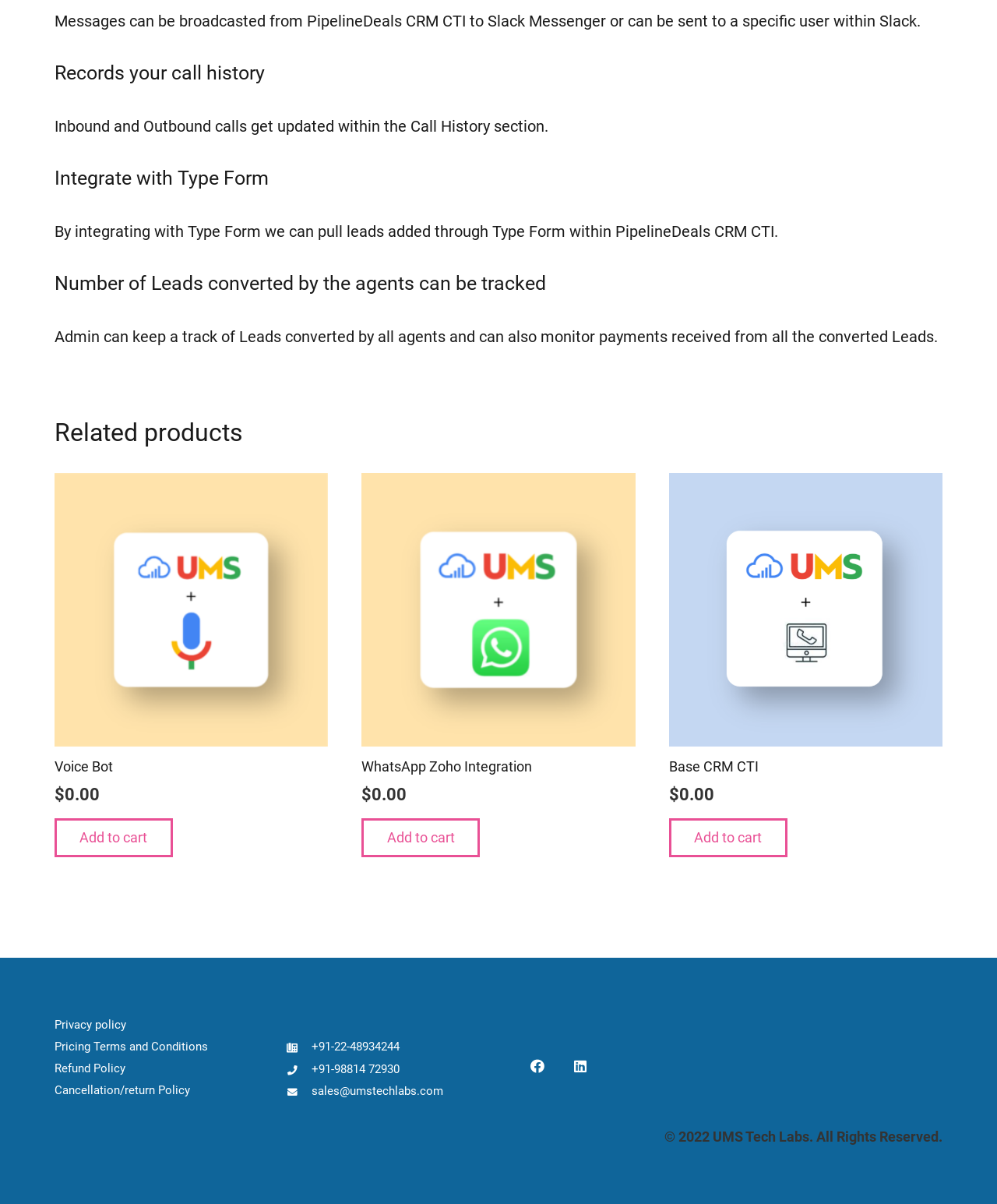Look at the image and give a detailed response to the following question: What is the purpose of integrating with Type Form?

Based on the webpage, integrating with Type Form allows pulling leads added through Type Form within PipelineDeals CRM CTI, as stated in the heading 'Integrate with Type Form'.